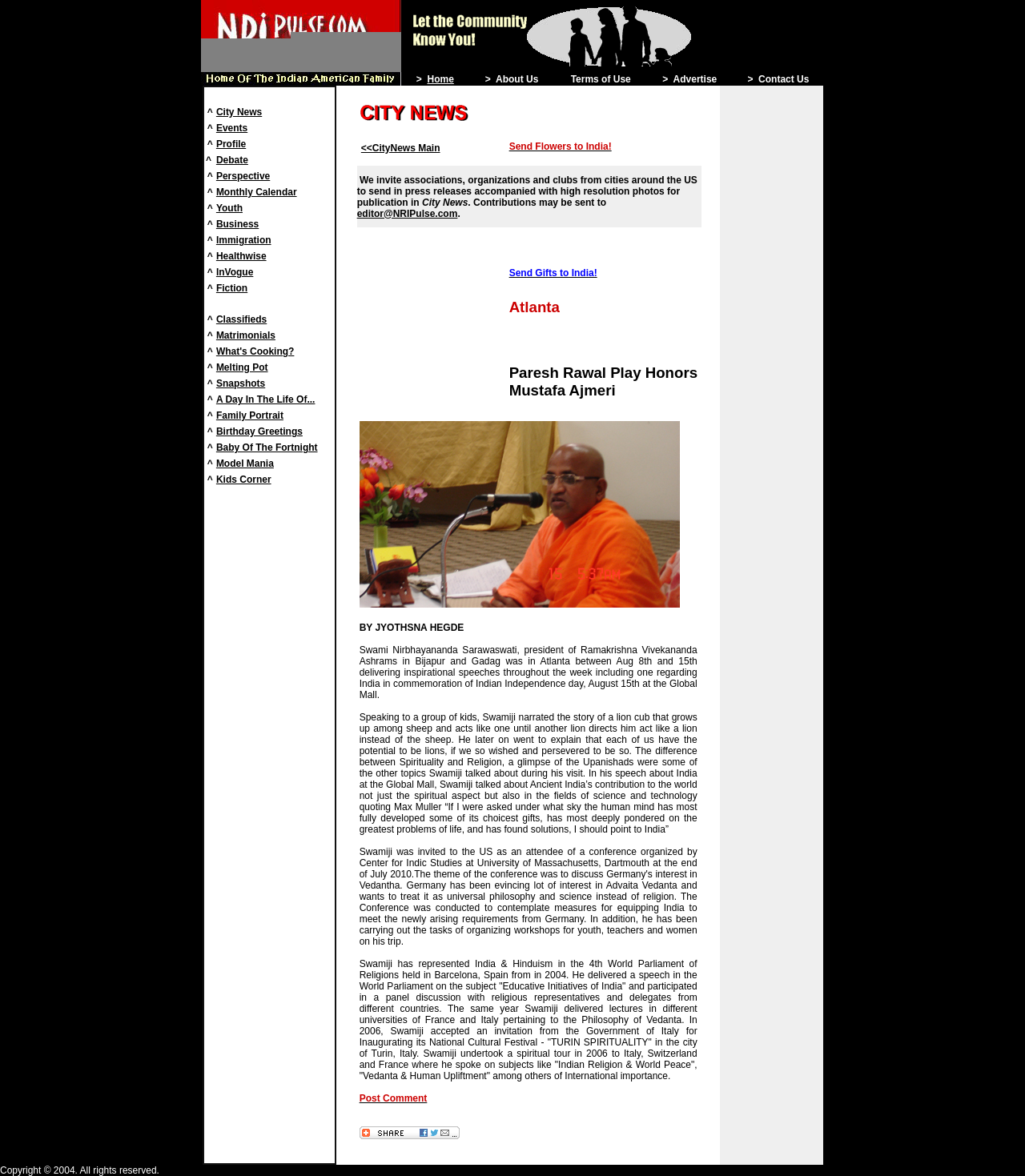What is the text of the first link in the top navigation bar?
Based on the screenshot, provide your answer in one word or phrase.

Home